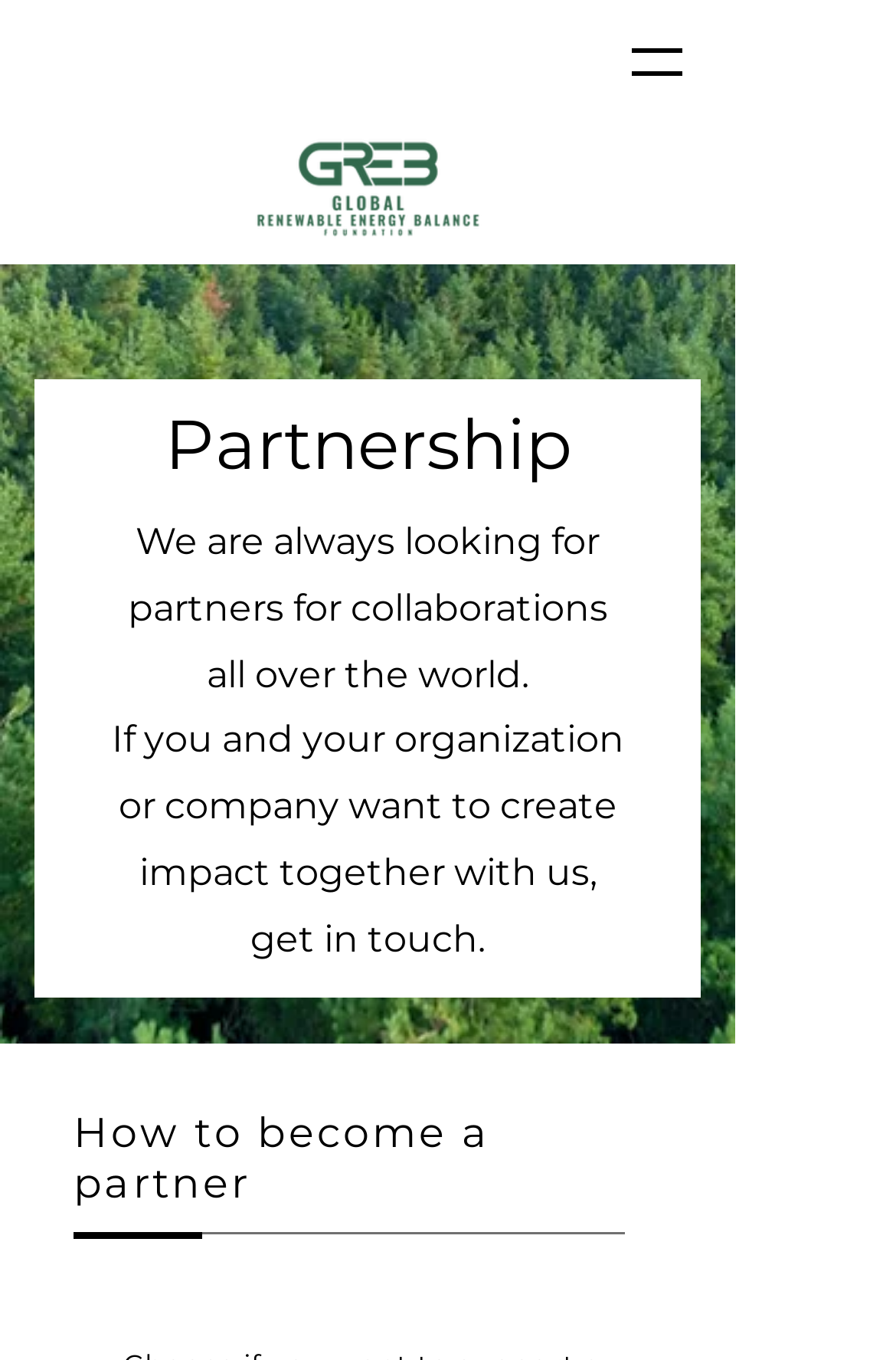Given the description of a UI element: "Regulations & Compliance", identify the bounding box coordinates of the matching element in the webpage screenshot.

None